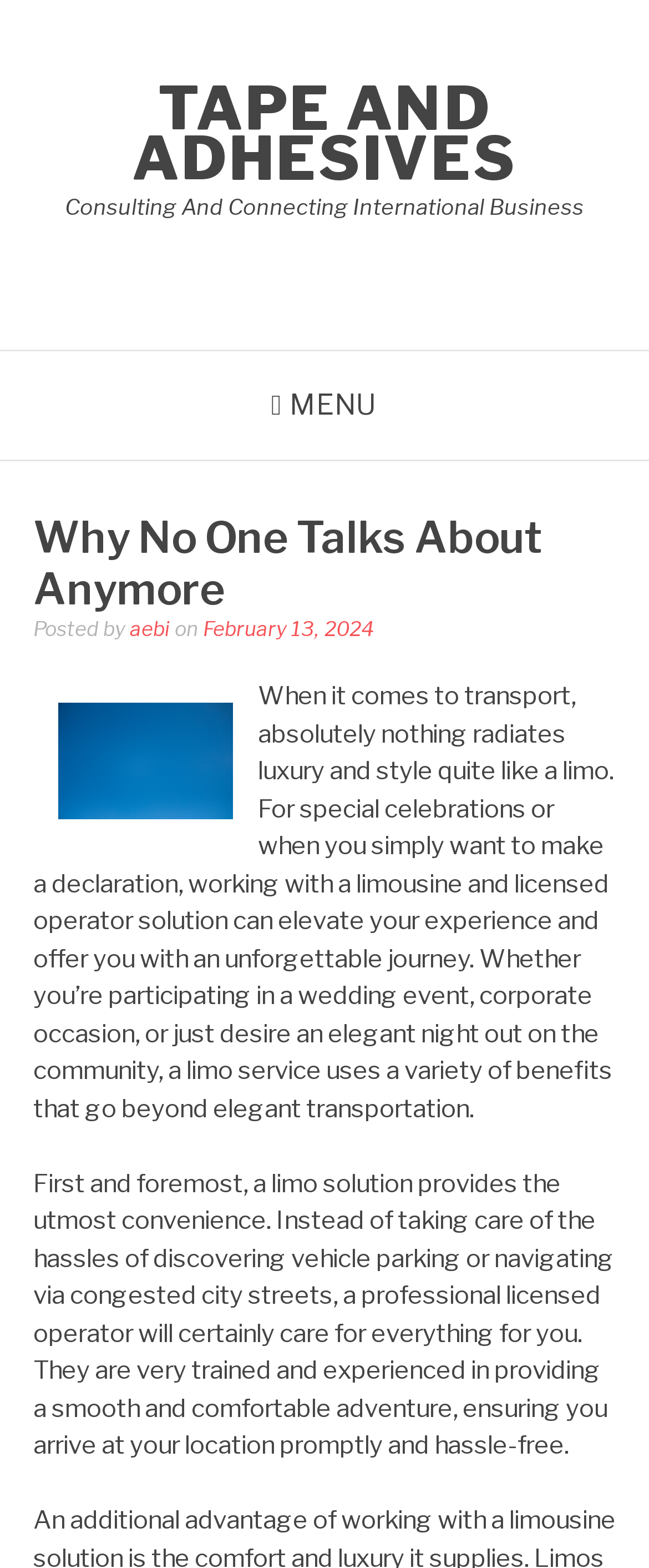What type of event is mentioned in the article?
Please use the image to provide a one-word or short phrase answer.

Wedding